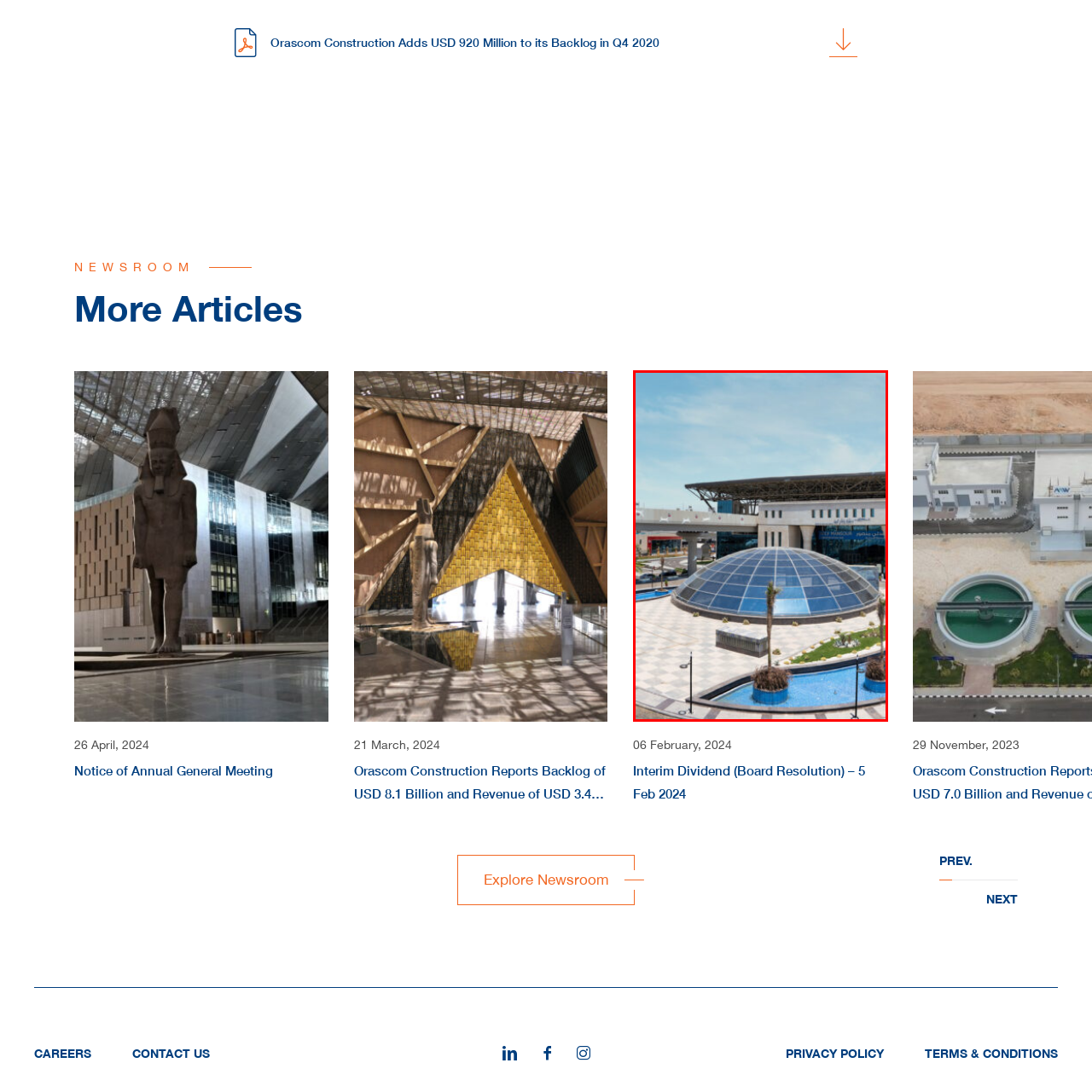Study the part of the image enclosed in the turquoise frame and answer the following question with detailed information derived from the image: 
What is the weather like in the image?

The caption states that the image features clear blue skies, which suggests that the weather is bright and sunny.